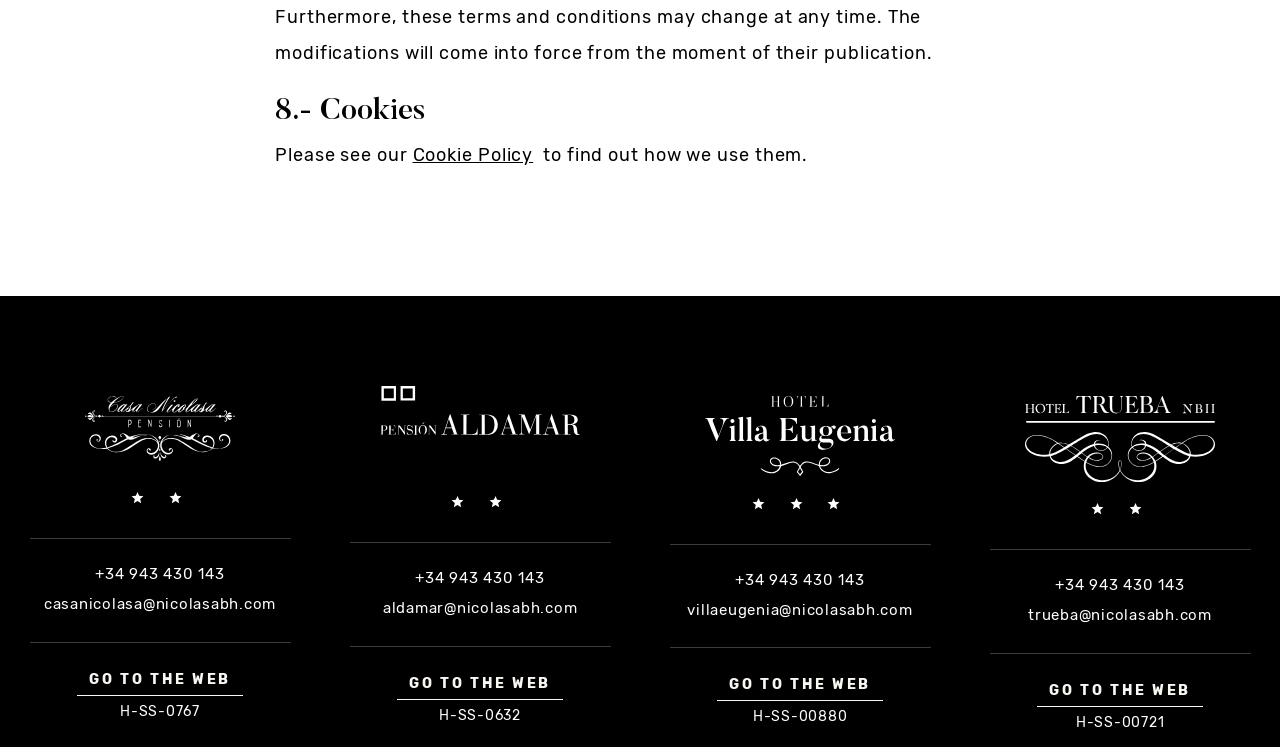What is the registration number of Hotel Trueba?
Look at the screenshot and respond with one word or a short phrase.

H-SS-00721